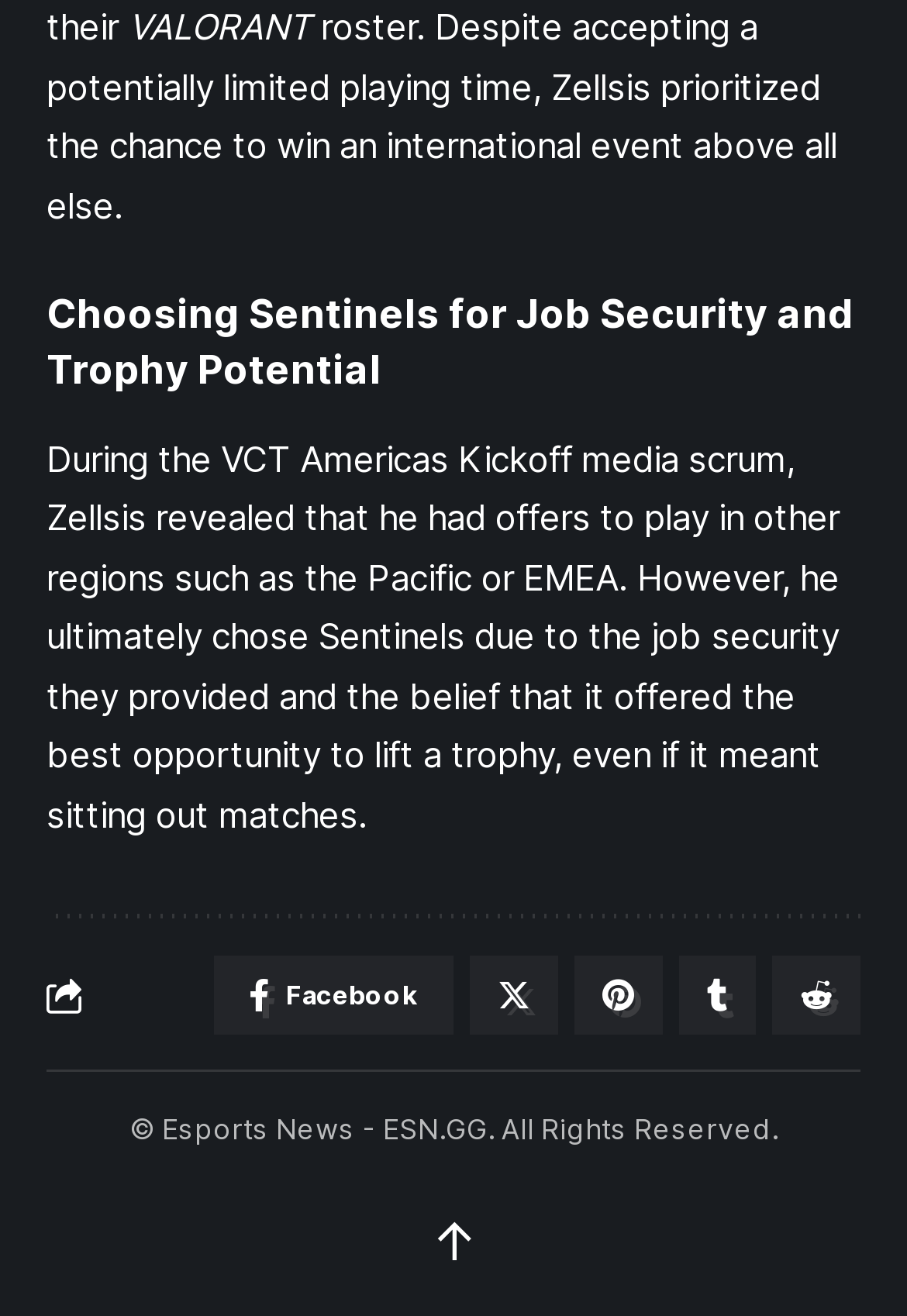What is the purpose of choosing Sentinels according to Zellsis?
Please provide a comprehensive answer based on the details in the screenshot.

According to the article, Zellsis chose Sentinels because of the job security they provided and the belief that it offered the best opportunity to lift a trophy, as stated in the StaticText element with the text 'During the VCT Americas Kickoff media scrum, Zellsis revealed that he had offers to play in other regions such as the Pacific or EMEA. However, he ultimately chose Sentinels due to the job security they provided and the belief that it offered the best opportunity to lift a trophy, even if it meant sitting out matches.'